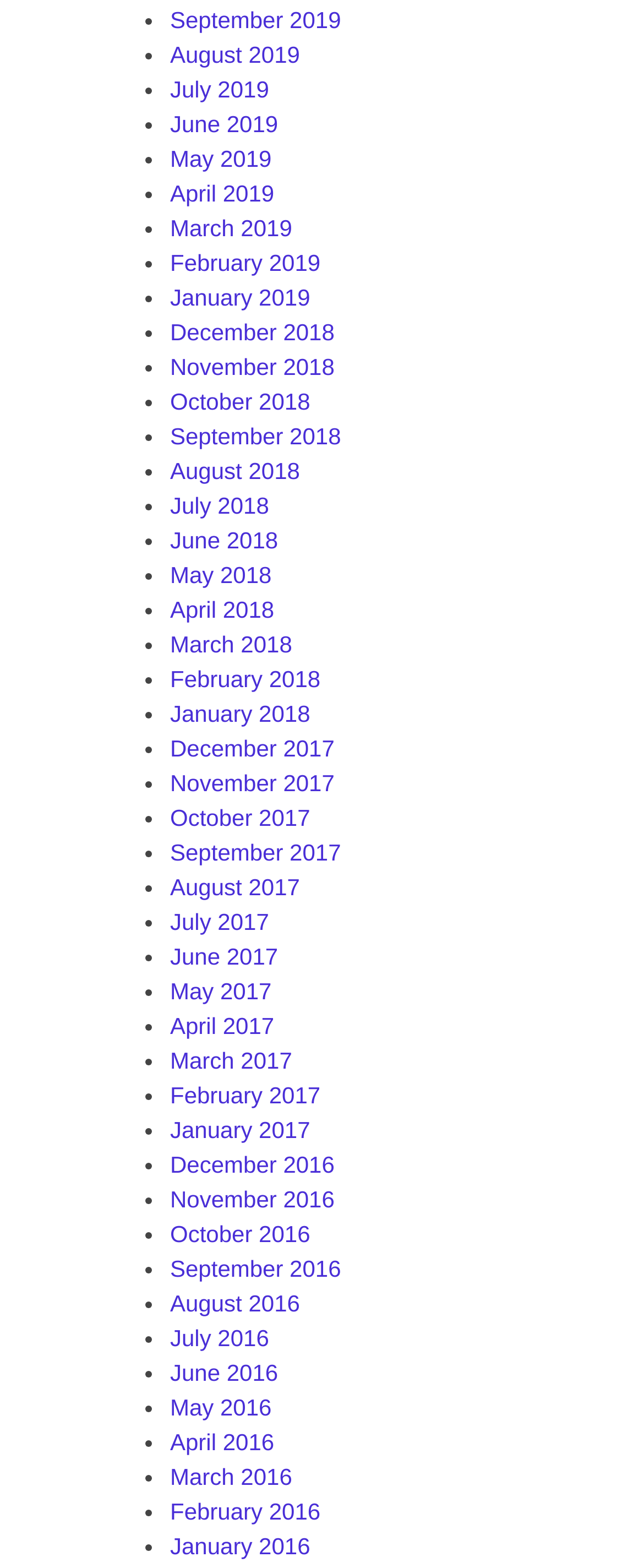Determine the bounding box coordinates for the region that must be clicked to execute the following instruction: "View May 2019".

[0.264, 0.093, 0.422, 0.109]